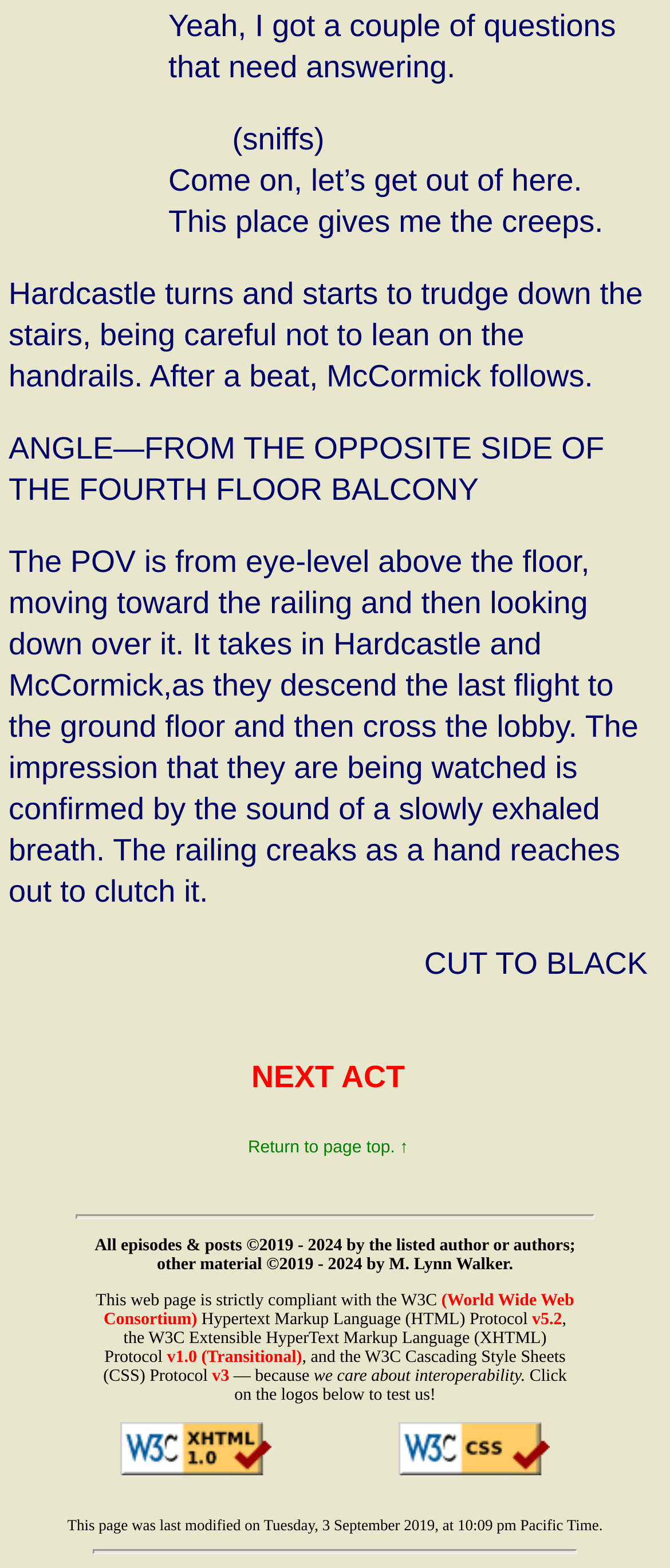Extract the bounding box coordinates for the HTML element that matches this description: "alt="Check our CSS!" name="submit"". The coordinates should be four float numbers between 0 and 1, i.e., [left, top, right, bottom].

[0.595, 0.906, 0.821, 0.94]